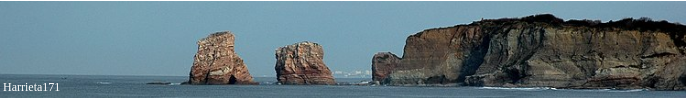Break down the image and describe each part extensively.

The image features a stunning coastal view of rock formations jutting out of the sea, likely situated near Hendaye, a town in the southwestern tip of France. Two prominent rock pillars rise from the ocean, displaying rugged textures and warm, earthen tones. The background reveals a gentle gradient of blue skies, hinting at a serene atmosphere. Alongside the picturesque scene, the name "Harrieta171" appears, possibly attributing the image to the photographer. This landscape encapsulates the natural beauty of the region, bordered by both the Atlantic Ocean and the majestic Pyrenees Mountains.